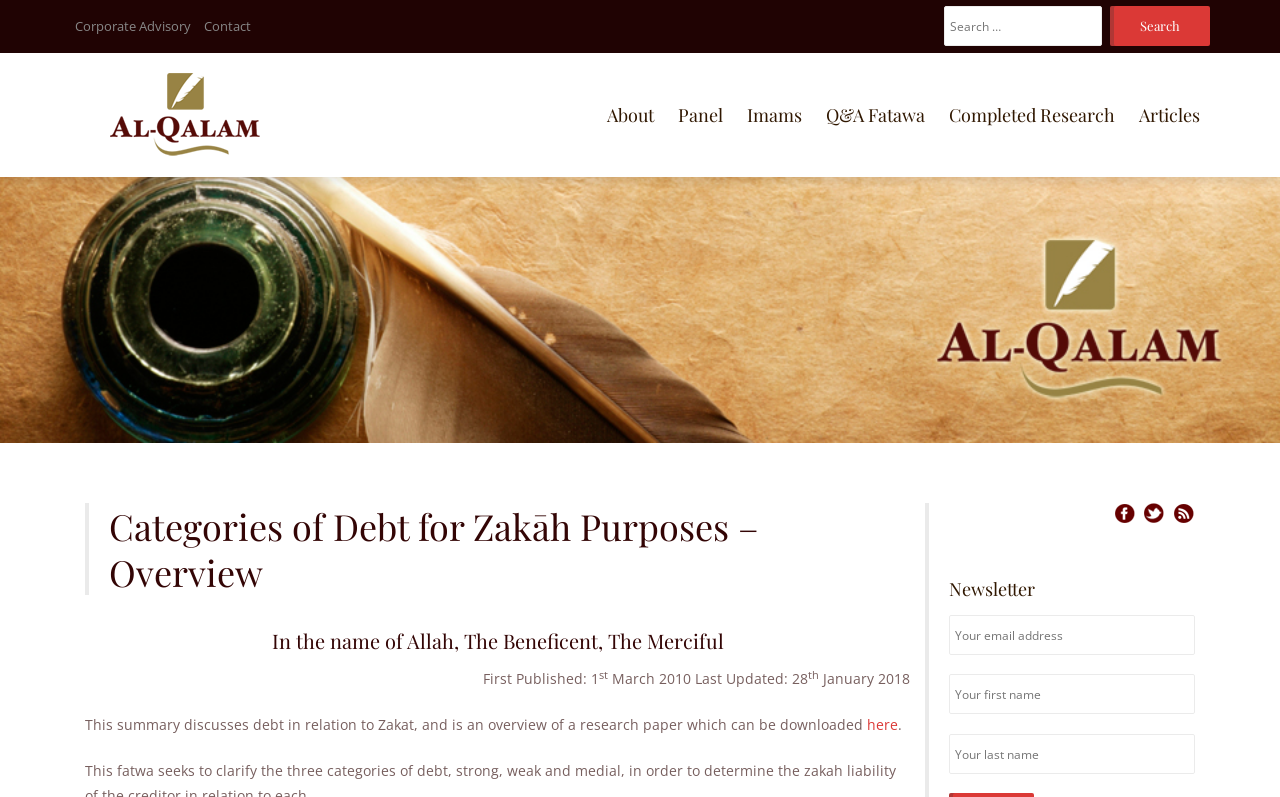Please determine the bounding box coordinates of the clickable area required to carry out the following instruction: "Search for something". The coordinates must be four float numbers between 0 and 1, represented as [left, top, right, bottom].

None